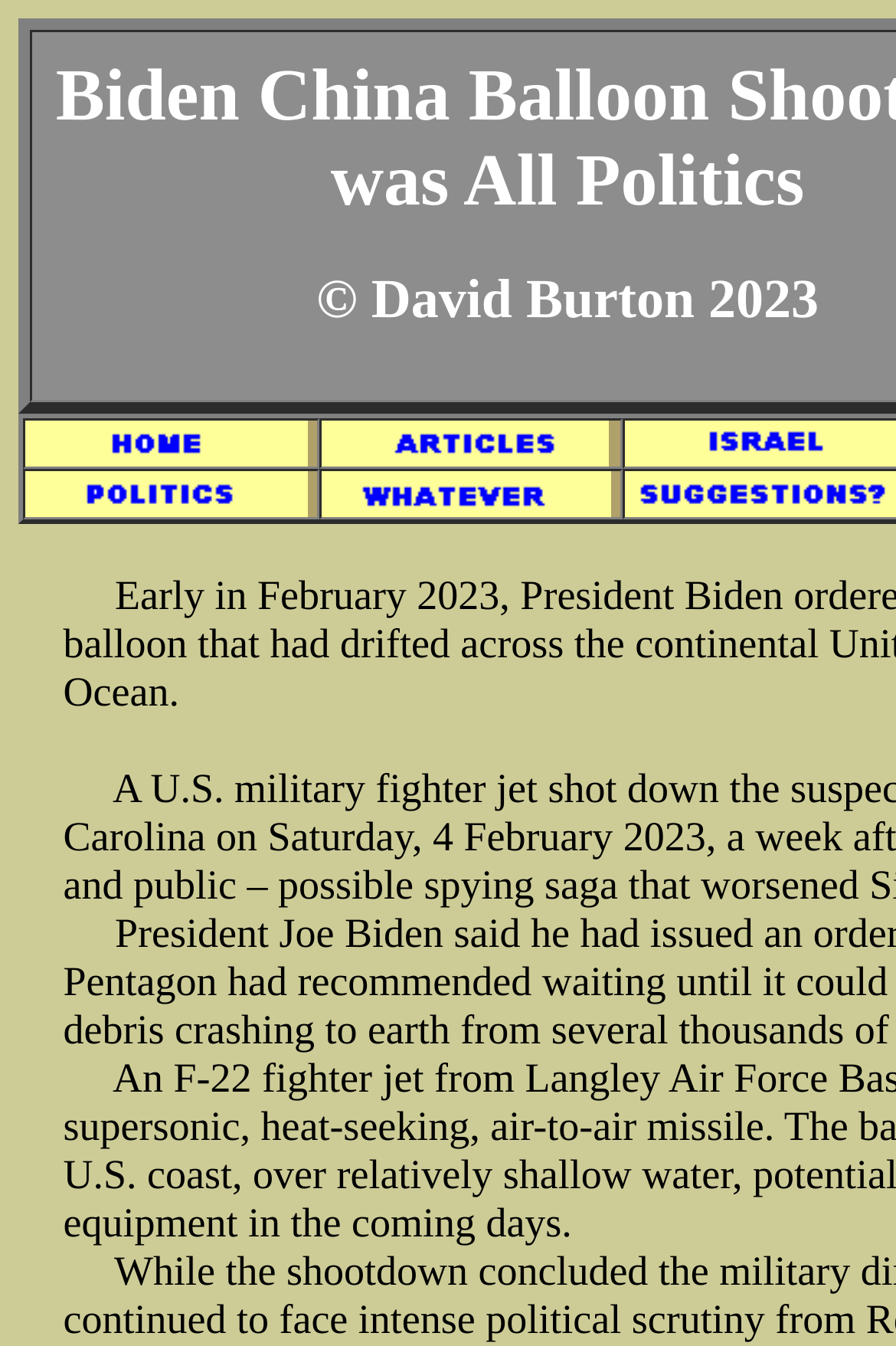Can you identify and provide the main heading of the webpage?

Biden China Balloon Shootdown was All Politics